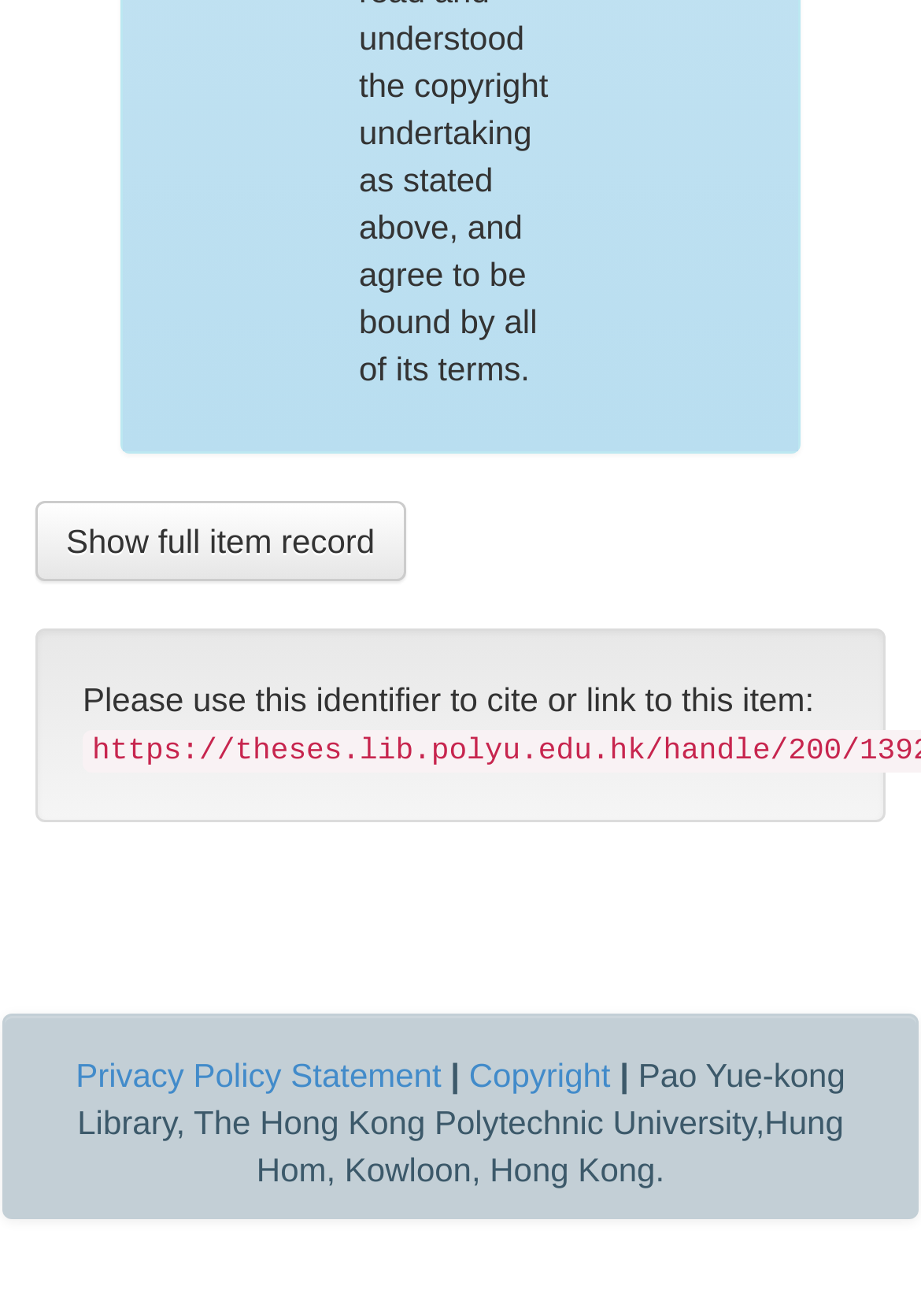Using the information in the image, give a comprehensive answer to the question: 
How many links are there at the bottom of the webpage?

There are three links at the bottom of the webpage: 'Privacy Policy Statement', '|' (which is likely a separator), and 'Copyright'. These links are located in the footer section of the webpage.